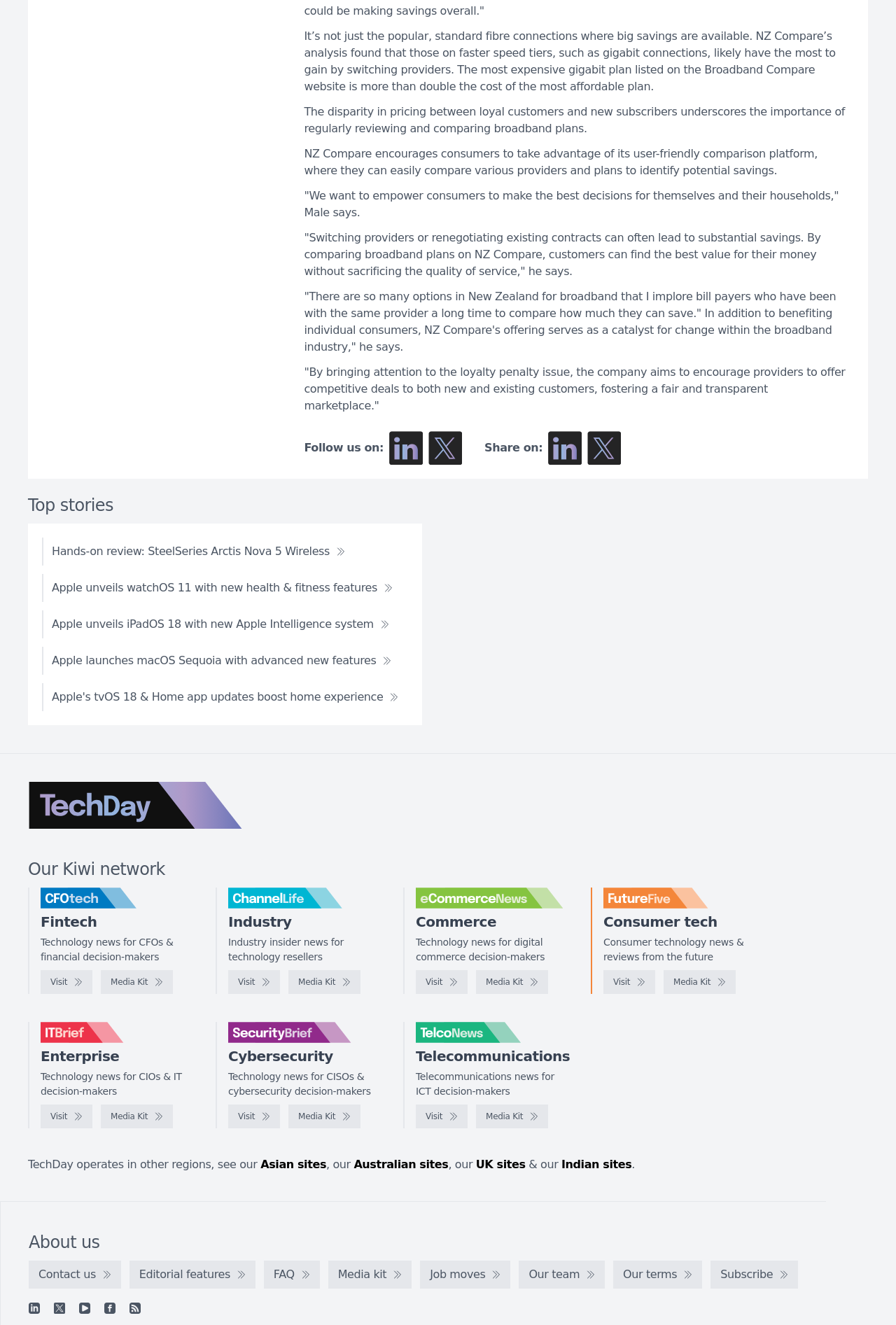Determine the bounding box coordinates of the region to click in order to accomplish the following instruction: "Check the Industry news on ChannelLife". Provide the coordinates as four float numbers between 0 and 1, specifically [left, top, right, bottom].

[0.255, 0.732, 0.313, 0.75]